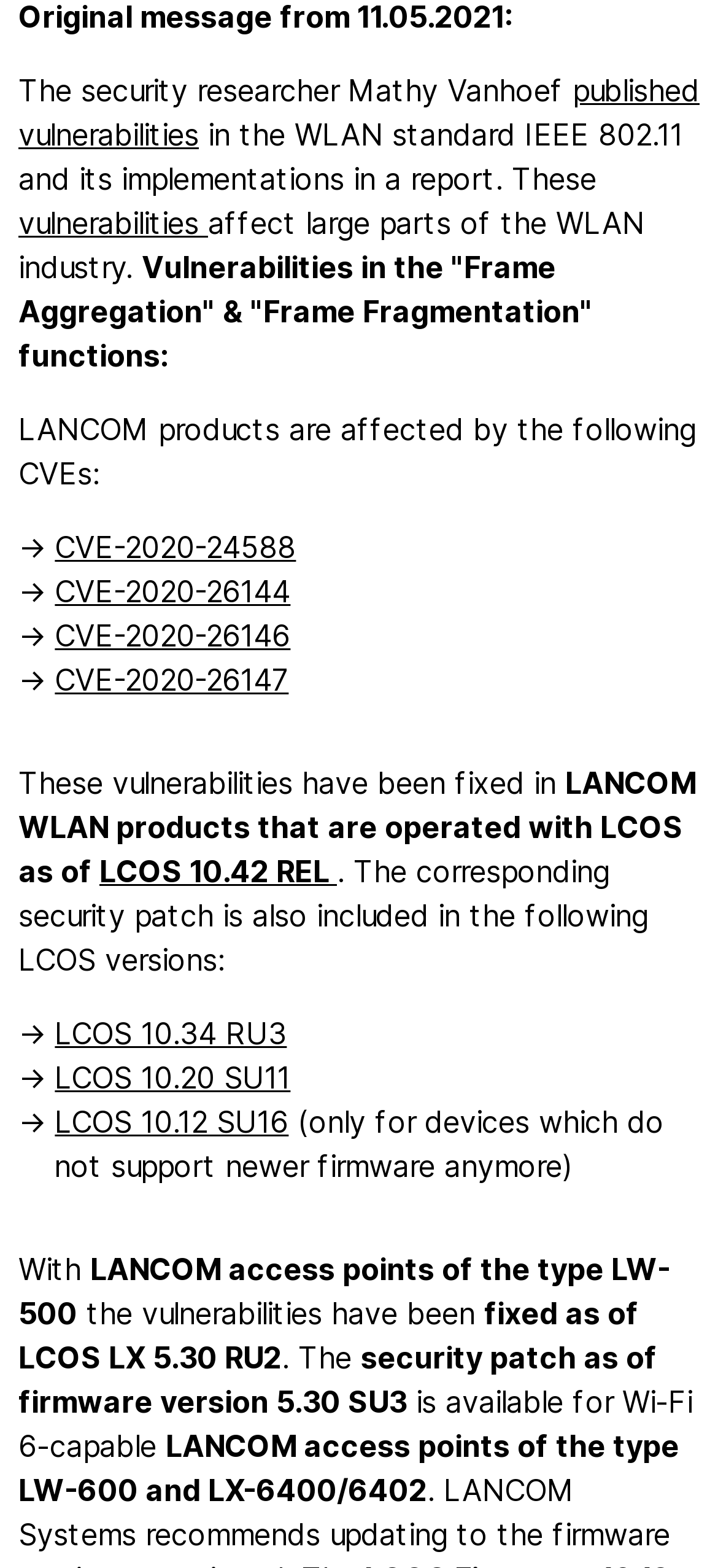Please study the image and answer the question comprehensively:
What is the version of LCOS that fixed the vulnerabilities?

The webpage states that 'These vulnerabilities have been fixed in LANCOM WLAN products that are operated with LCOS as of LCOS 10.42 REL', indicating that this version of LCOS fixed the vulnerabilities.